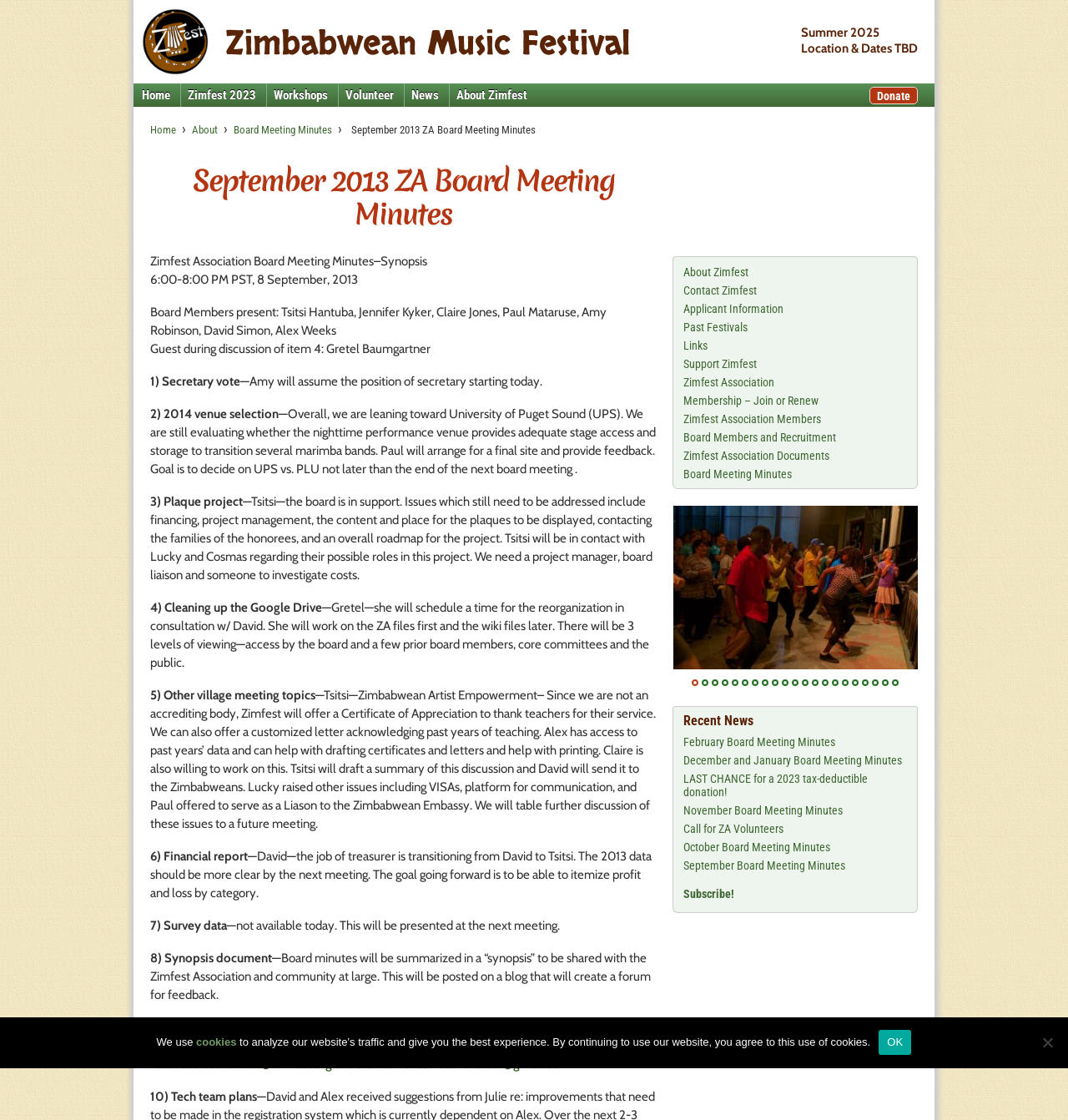Please identify the bounding box coordinates of the element's region that needs to be clicked to fulfill the following instruction: "Go to Home". The bounding box coordinates should consist of four float numbers between 0 and 1, i.e., [left, top, right, bottom].

[0.127, 0.075, 0.166, 0.095]